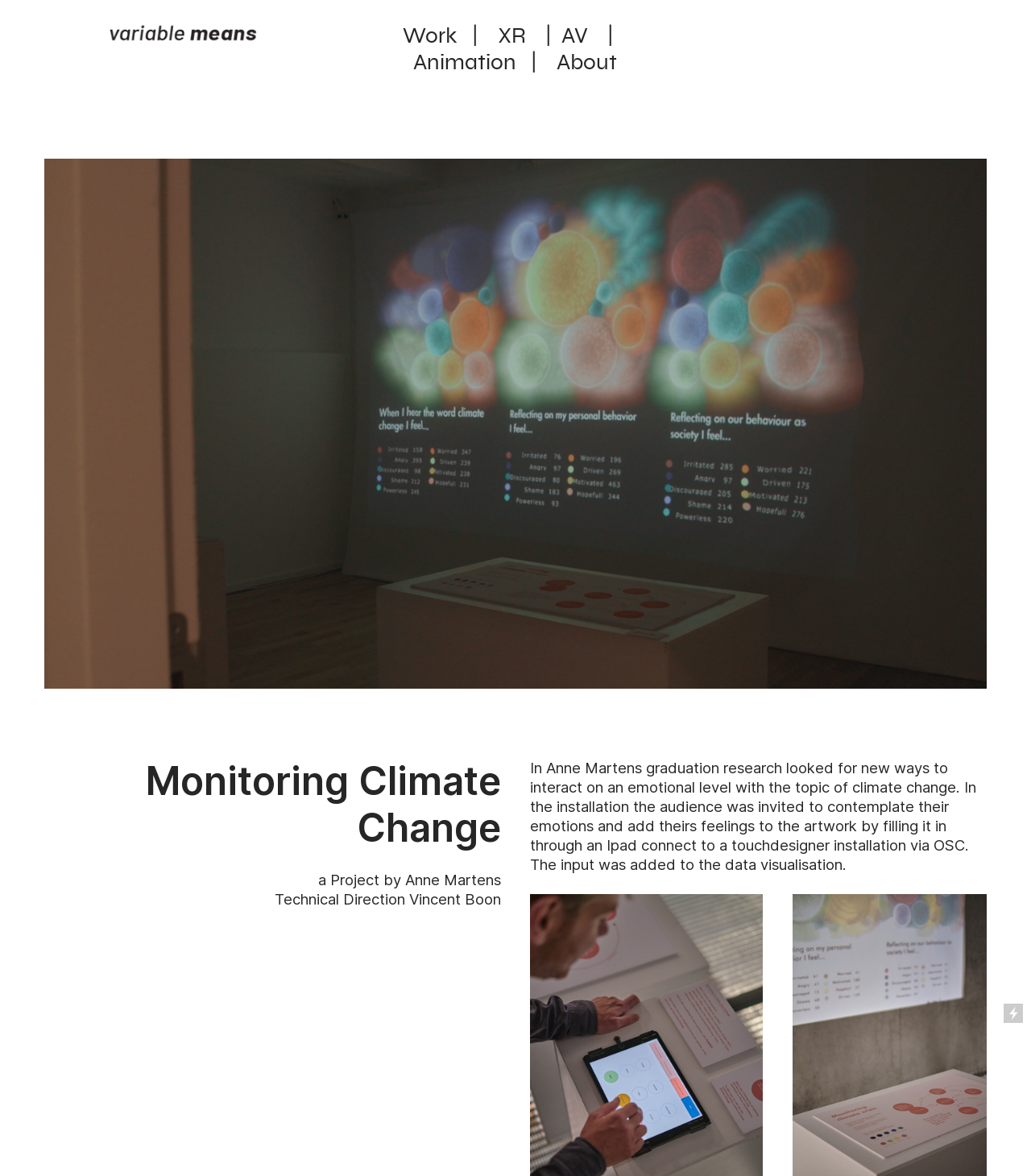What is the role of Vincent Boon?
From the image, respond using a single word or phrase.

Technical Direction